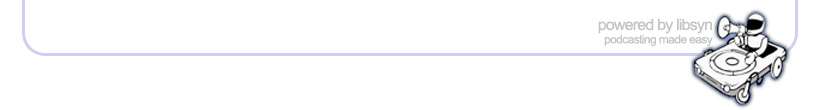Elaborate on the various elements present in the image.

The image features a stylized graphic of a podcasting setup, highlighting a turntable and a microphone. This design suggests a focus on audio content creation, embodying the essence of podcasting as an art form. Positioned prominently, the turntable symbolizes the element of sound mixing and creativity, while the microphone represents the voice and storytelling aspect of podcasts. The backdrop carries a subtle color palette, offering a modern aesthetic that resonates with technology and digital media. Additionally, an inscription in the upper section reads "powered by Libsyn," indicating the platform's role in facilitating podcast distribution and management. This captures the spirit of innovation and accessibility within the podcasting community.